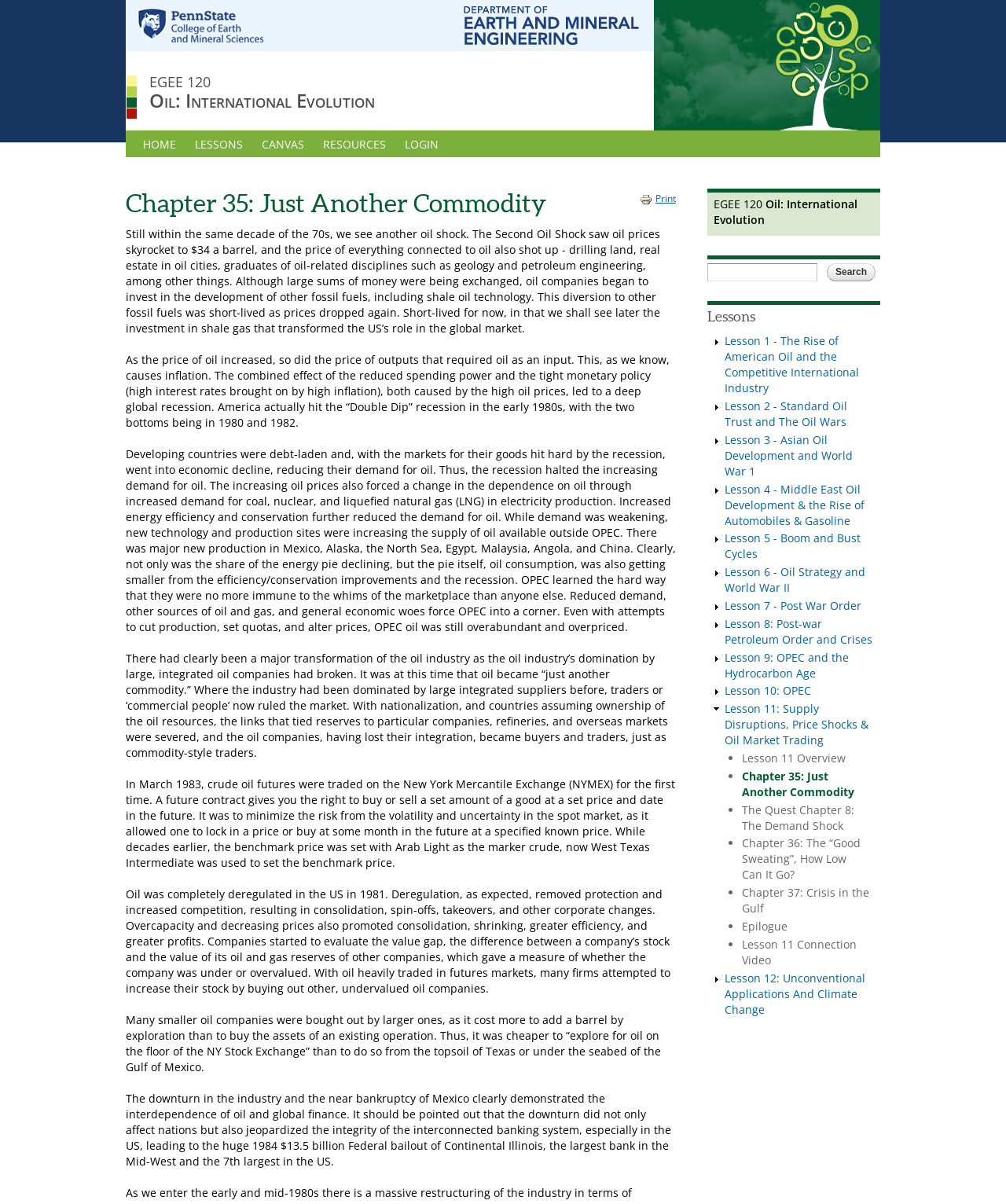Please extract the webpage's main title and generate its text content.

Chapter 35: Just Another Commodity